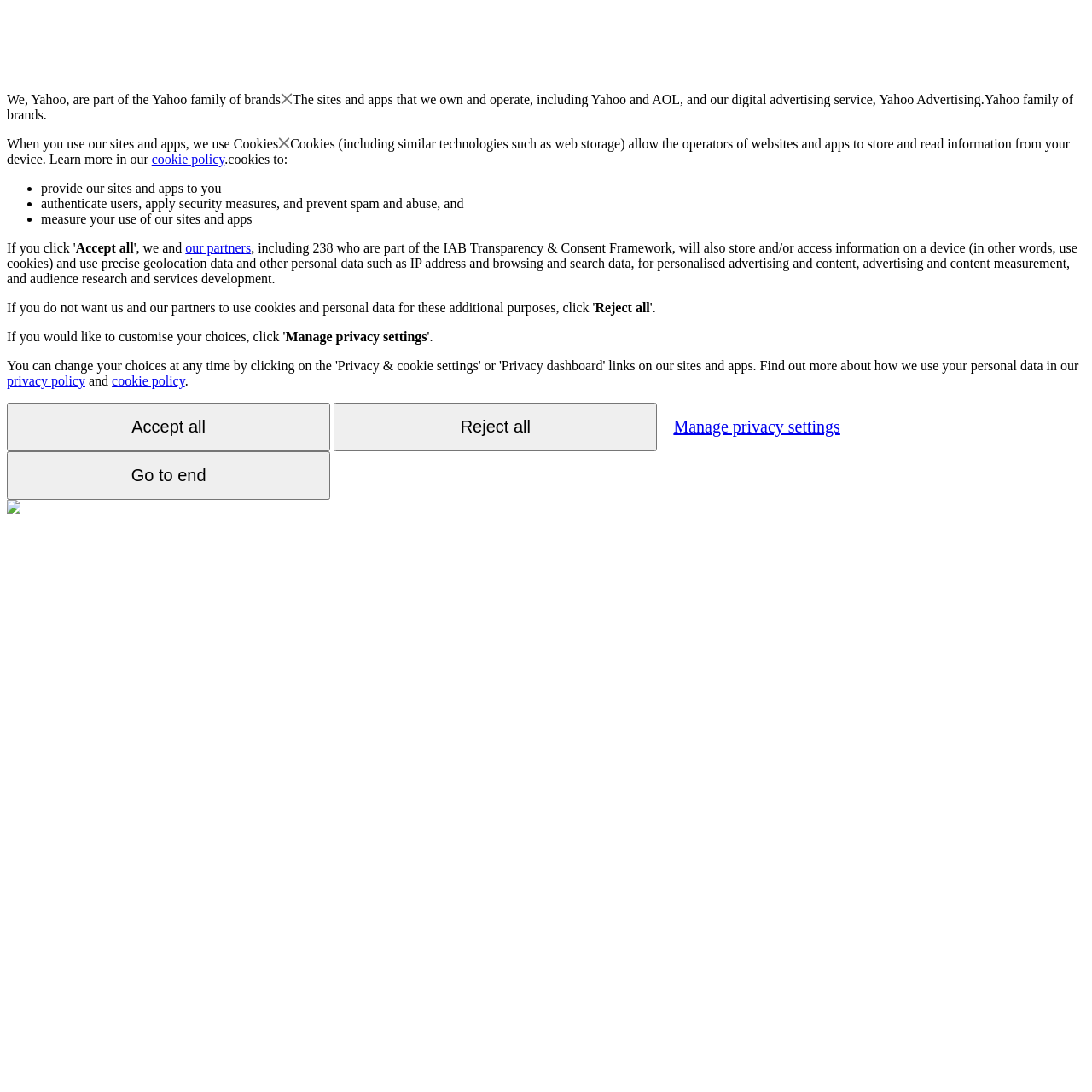Give a short answer to this question using one word or a phrase:
What is the purpose of using cookies?

provide sites and apps